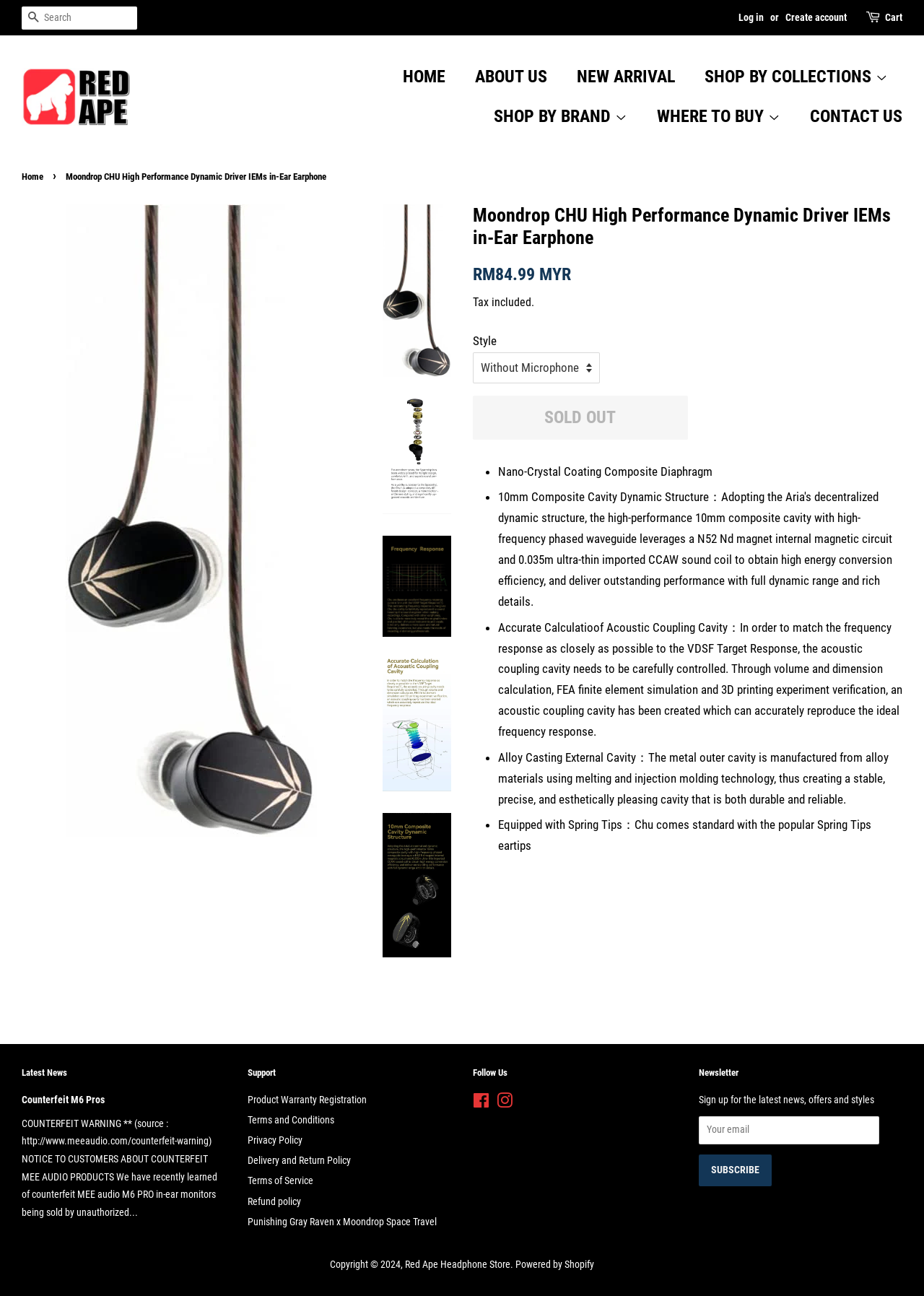Provide the bounding box coordinates in the format (top-left x, top-left y, bottom-right x, bottom-right y). All values are floating point numbers between 0 and 1. Determine the bounding box coordinate of the UI element described as: Amp and Dac

[0.751, 0.156, 0.928, 0.183]